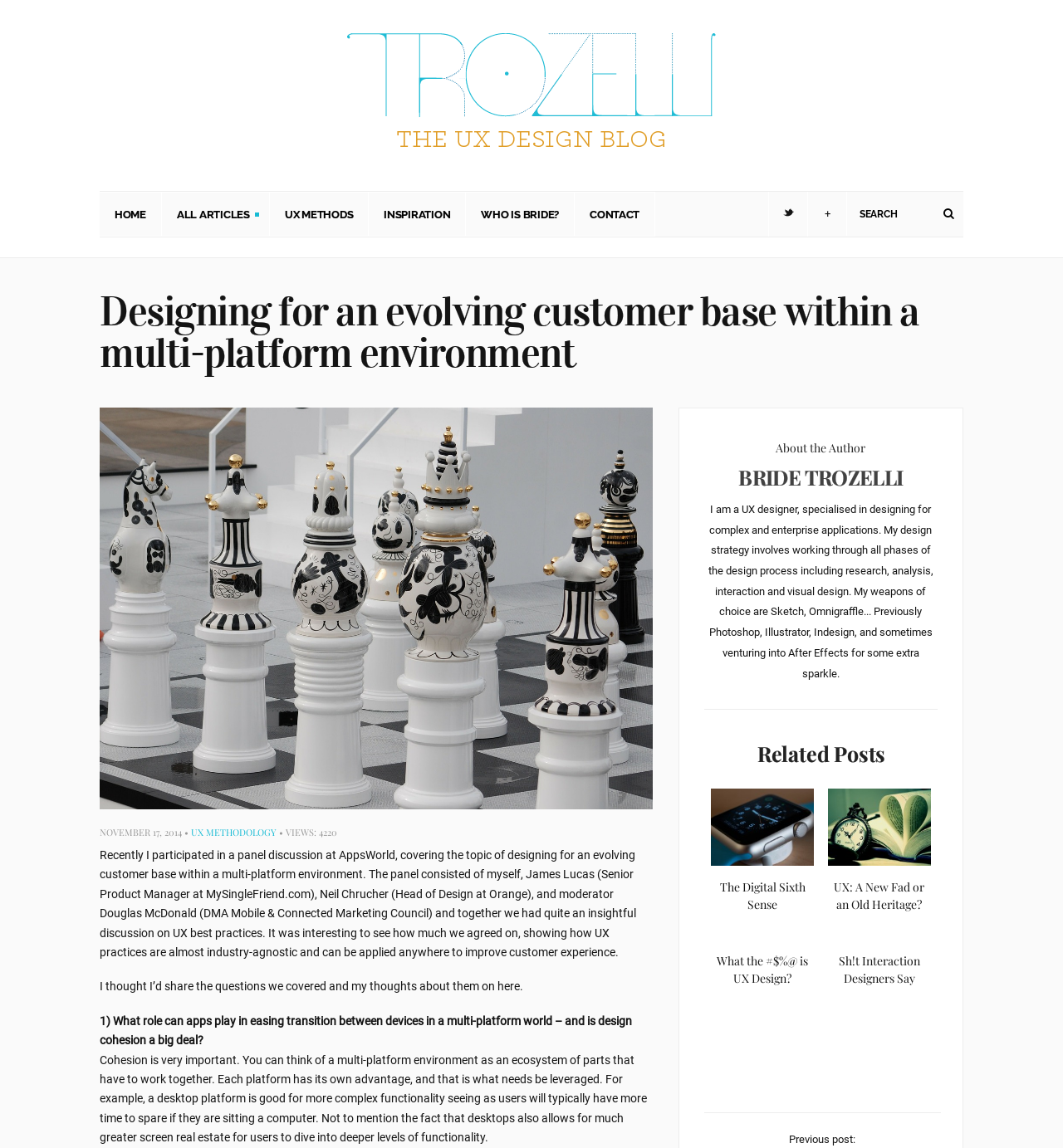Describe all the significant parts and information present on the webpage.

This webpage is a blog post titled "Designing for an evolving customer base within a multi-platform environment" by Bride Trozelli, a UX designer. At the top of the page, there is a heading with the author's name, "Bride Trozelli", accompanied by an image. Below this, there is a navigation menu with links to "HOME", "ALL ARTICLES »", "UX METHODS", "INSPIRATION", "WHO IS BRIDE?", and "CONTACT".

To the right of the navigation menu, there is a search bar with a magnifying glass icon and a "SEARCH" label. Below the search bar, there are two links, one with a "☍" symbol and another with a "+" symbol.

The main content of the blog post is divided into several sections. The first section is the title of the post, followed by a link to the same title. Below this, there is a date and category label, "NOVEMBER 17, 2014 • UX METHODOLOGY", and a view count, "VIEWS: 4220".

The main article is a long text that discusses the author's experience participating in a panel discussion at AppsWorld, covering the topic of designing for an evolving customer base within a multi-platform environment. The text is divided into several paragraphs, with headings and subheadings.

To the right of the main article, there is a section titled "About the Author", which includes a brief bio of the author, Bride Trozelli, and a link to her profile.

Below the main article, there is a section titled "Related Posts", which lists four related blog posts with links and headings.

At the very bottom of the page, there is a label "Previous post:" with no accompanying link or text.